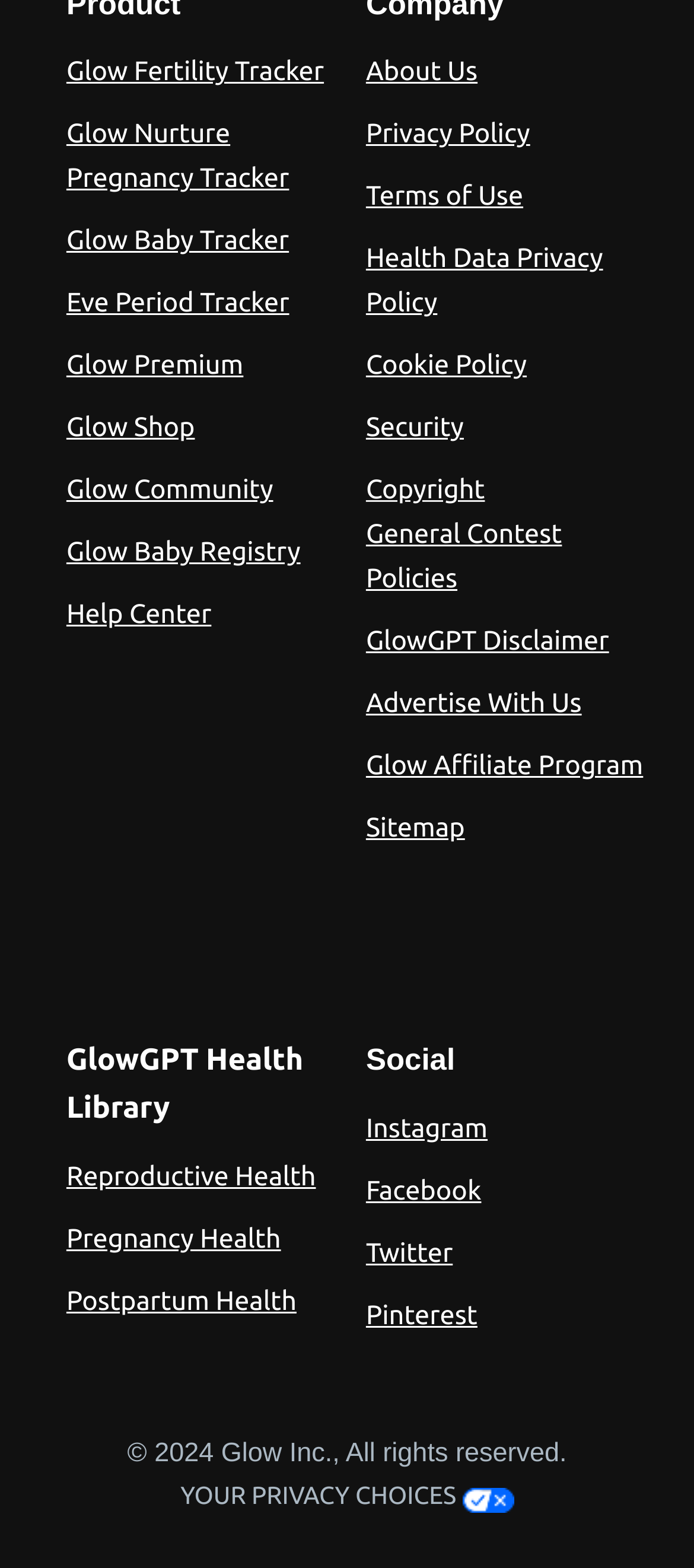Identify the bounding box for the described UI element: "Pinterest".

[0.527, 0.828, 0.688, 0.847]